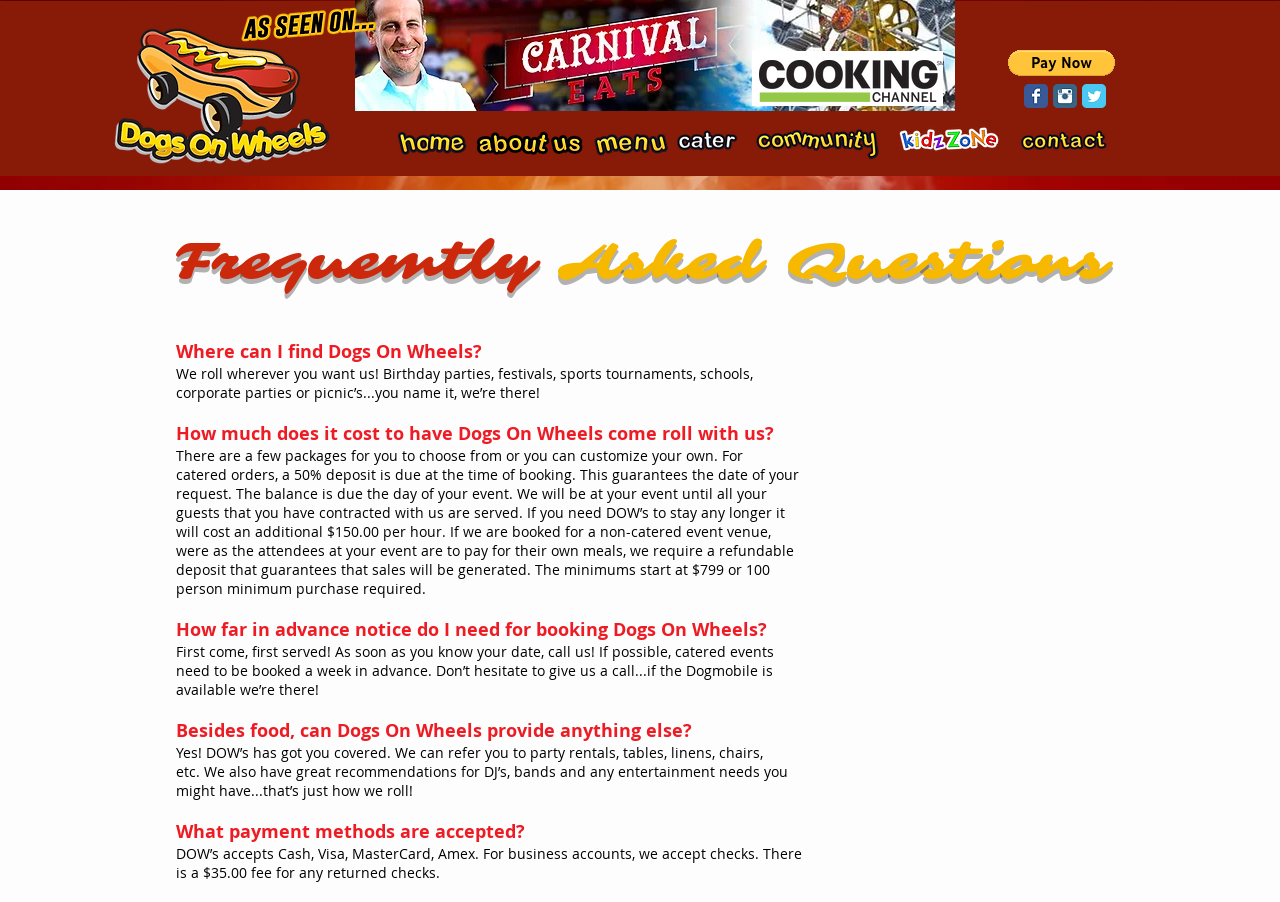Answer the question with a brief word or phrase:
Can Dogs On Wheels provide party rentals and entertainment services?

Yes